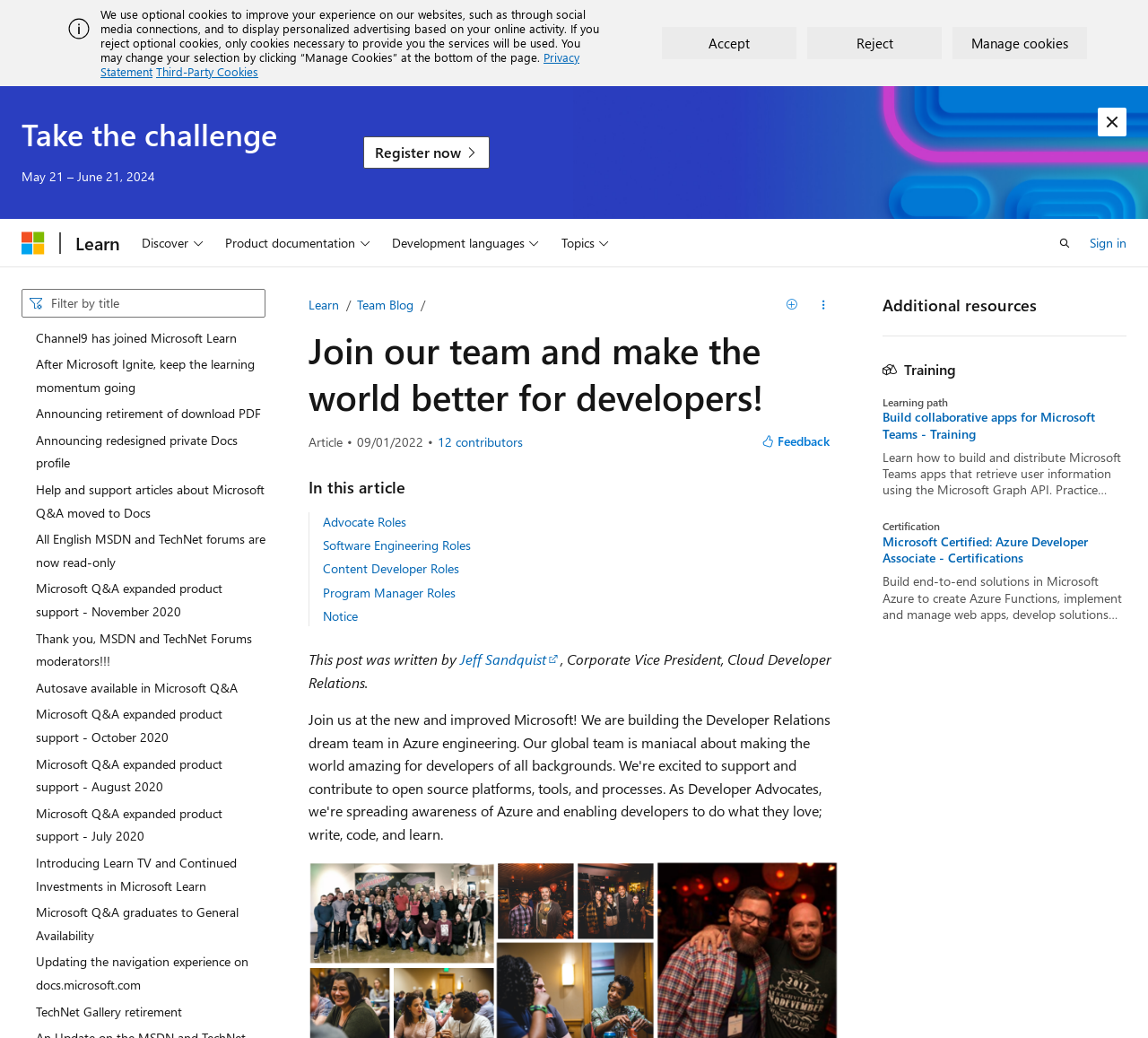Please find the bounding box coordinates for the clickable element needed to perform this instruction: "Search".

[0.019, 0.278, 0.231, 0.306]